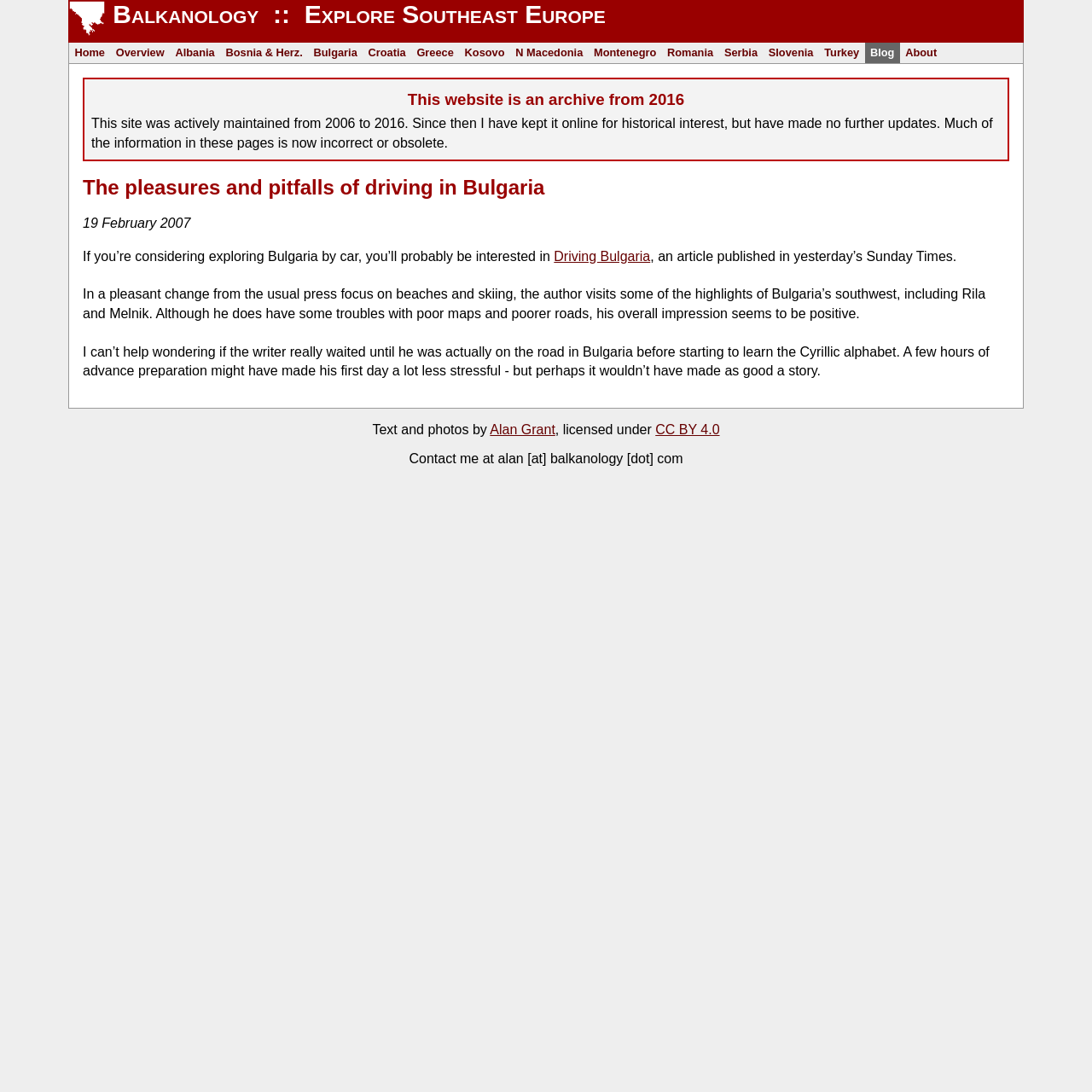What is the license under which the text and photos are licensed?
Using the image, provide a concise answer in one word or a short phrase.

CC BY 4.0